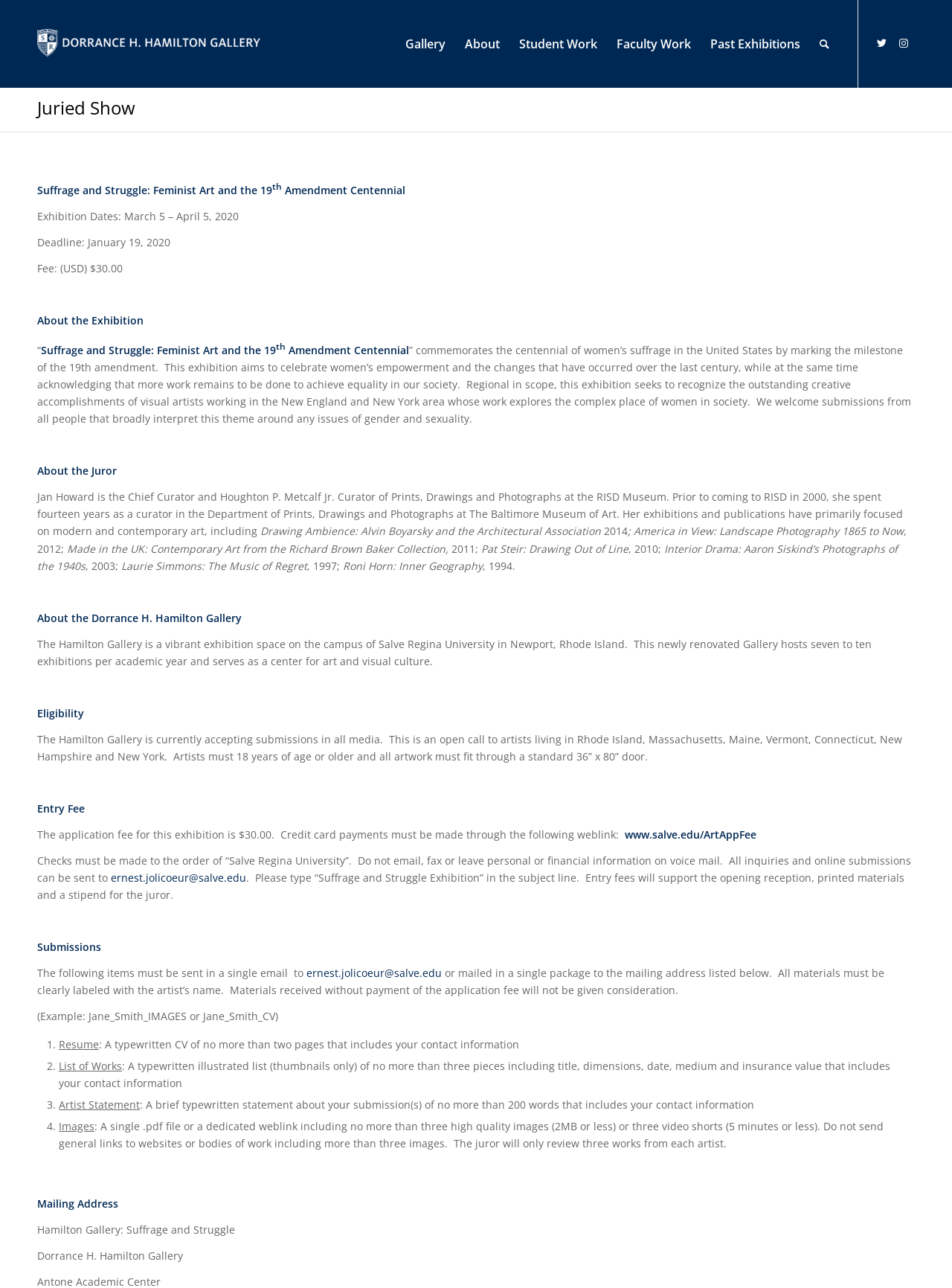Please answer the following question using a single word or phrase: 
What is the name of the gallery?

Dorrance H. Hamilton Gallery